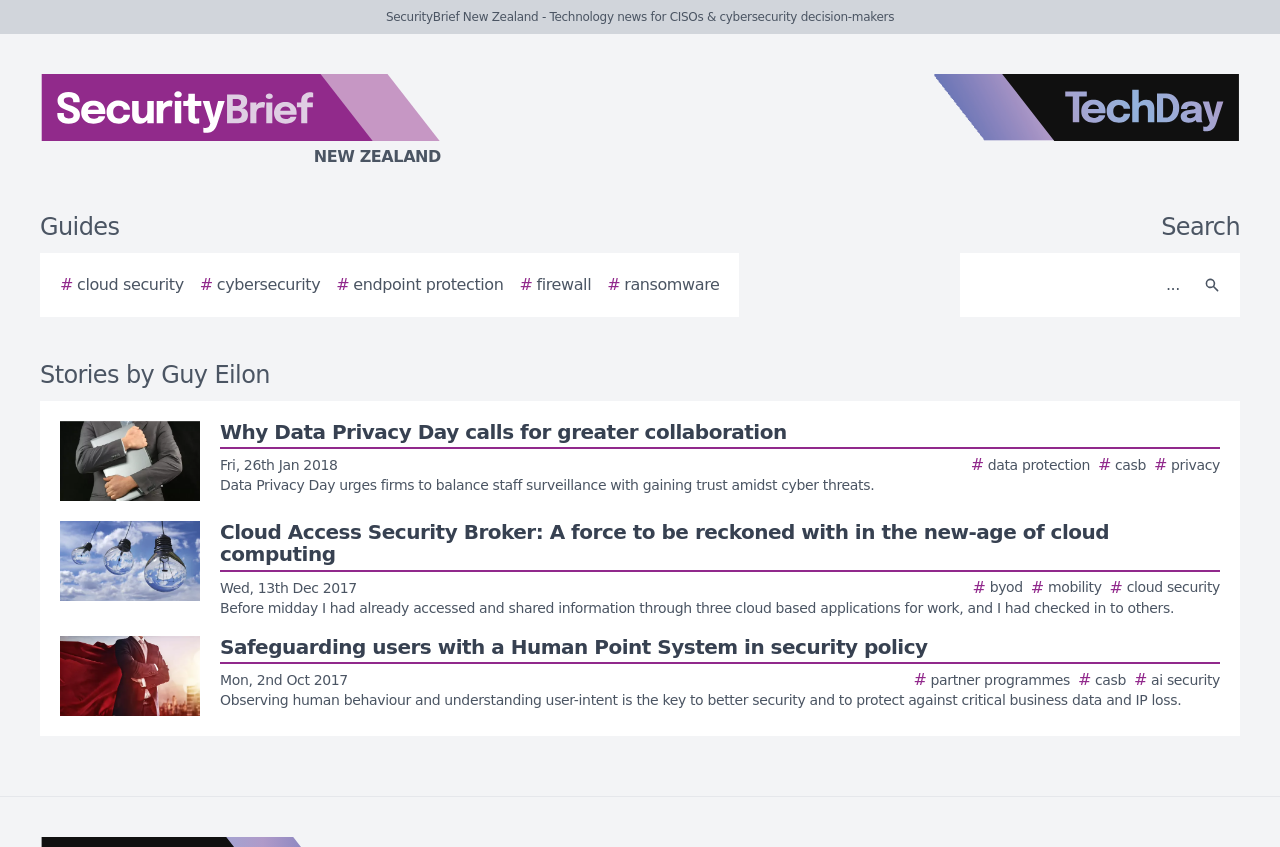Please specify the bounding box coordinates of the area that should be clicked to accomplish the following instruction: "Go to the cloud security page". The coordinates should consist of four float numbers between 0 and 1, i.e., [left, top, right, bottom].

[0.047, 0.322, 0.144, 0.351]